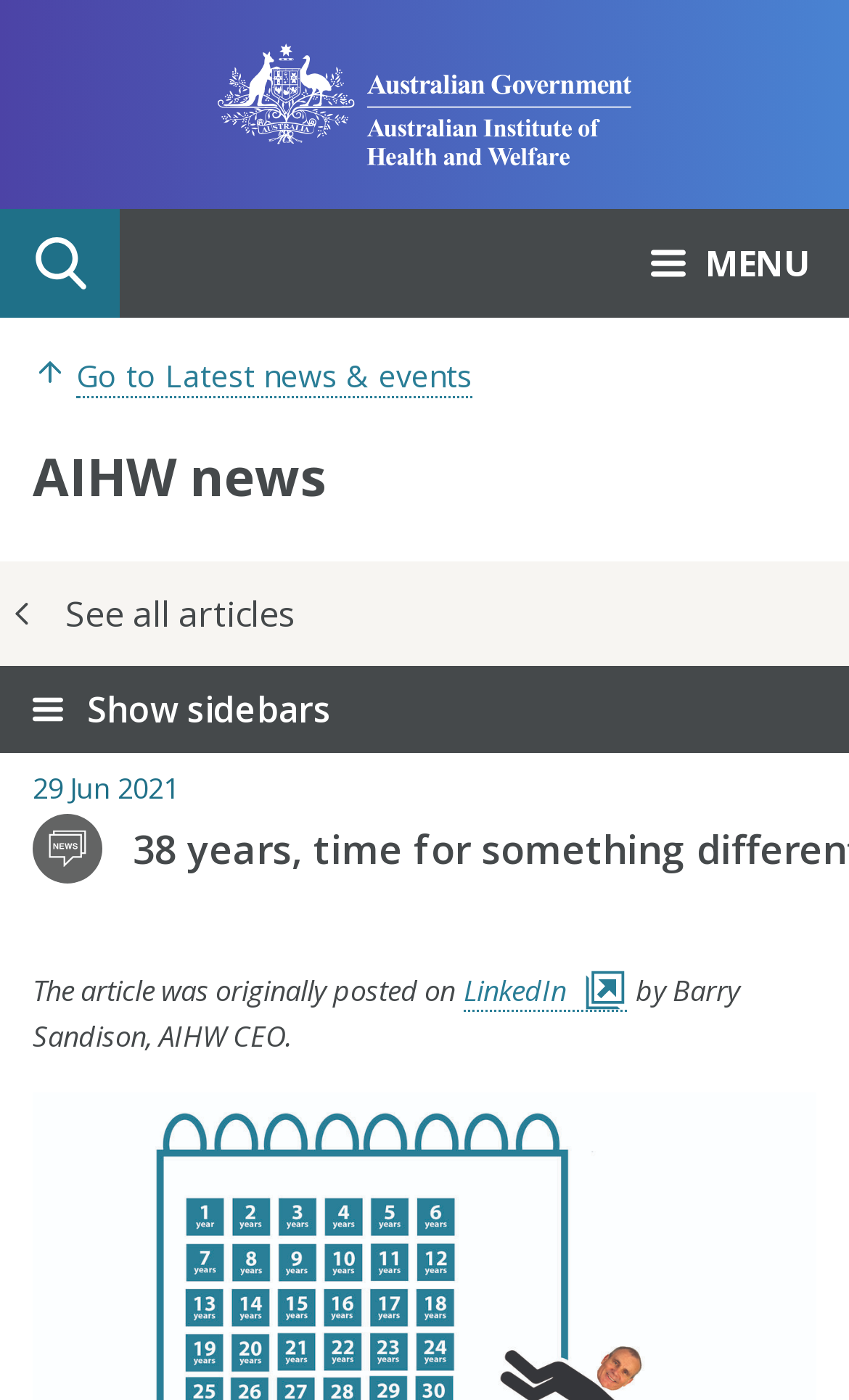What is the name of the CEO of AIHW?
Look at the image and respond with a one-word or short-phrase answer.

Barry Sandison